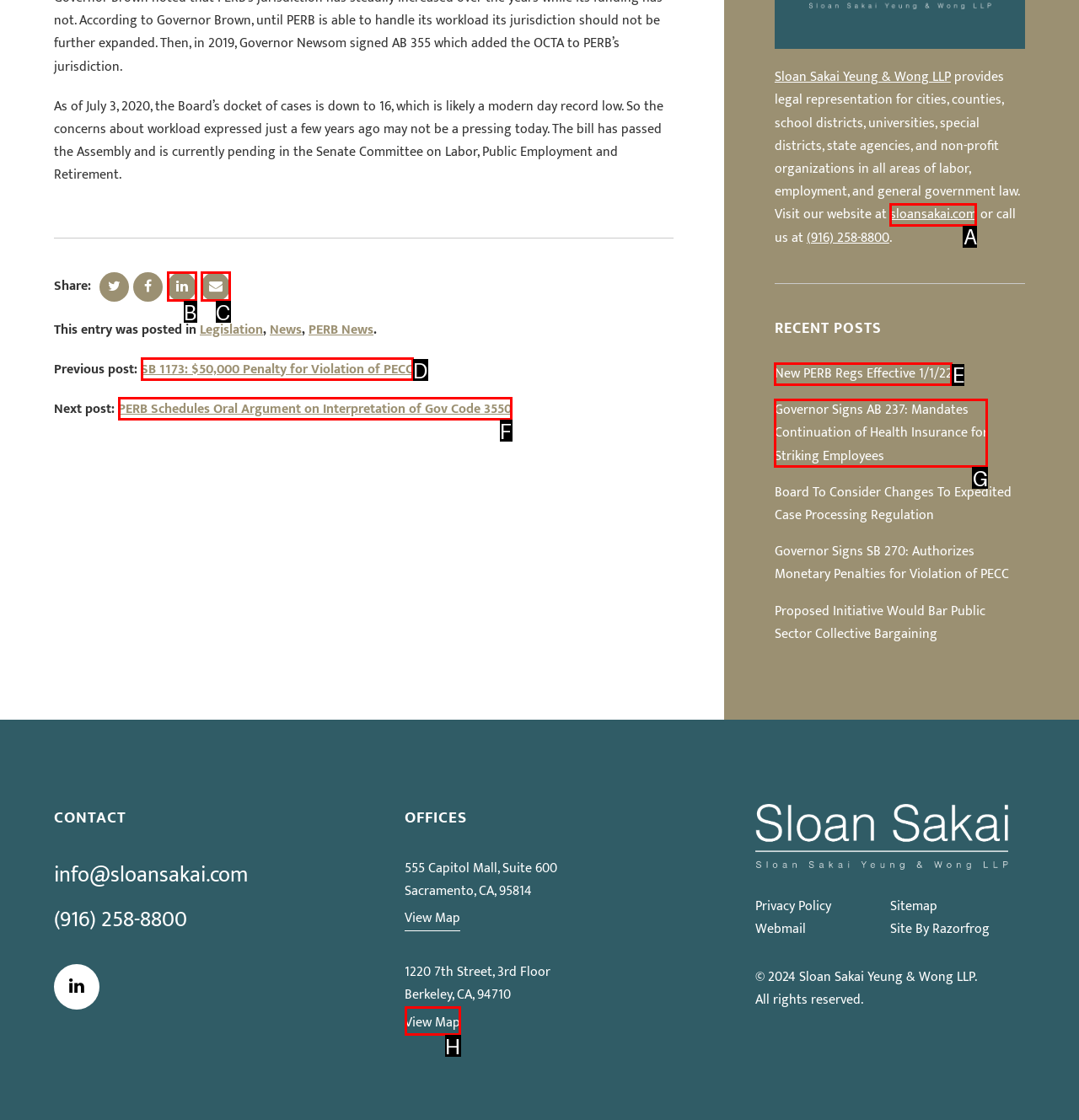Identify the option that corresponds to the description: New PERB Regs Effective 1/1/22 
Provide the letter of the matching option from the available choices directly.

E